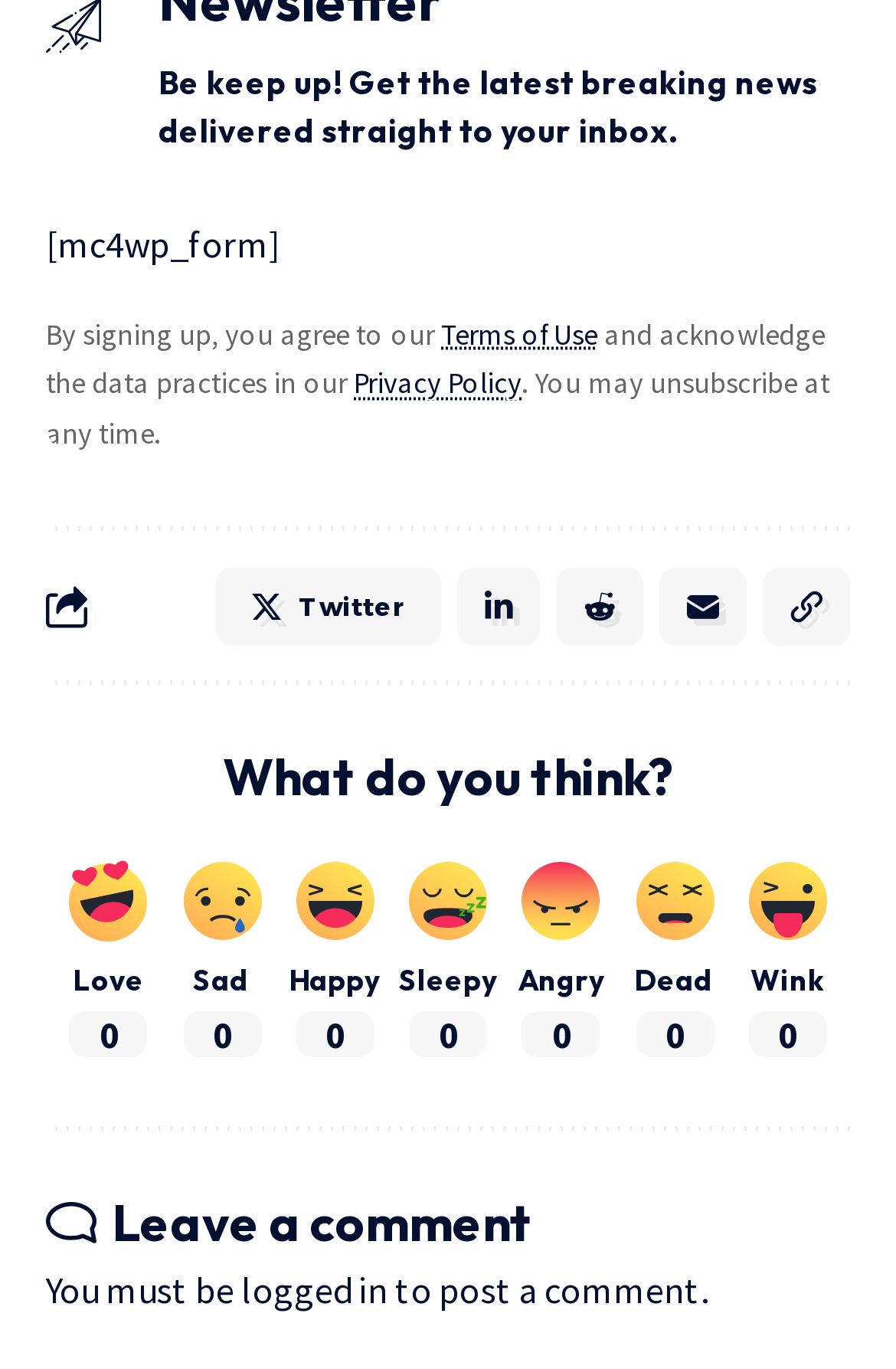What is the purpose of the form?
Provide a one-word or short-phrase answer based on the image.

To get latest breaking news